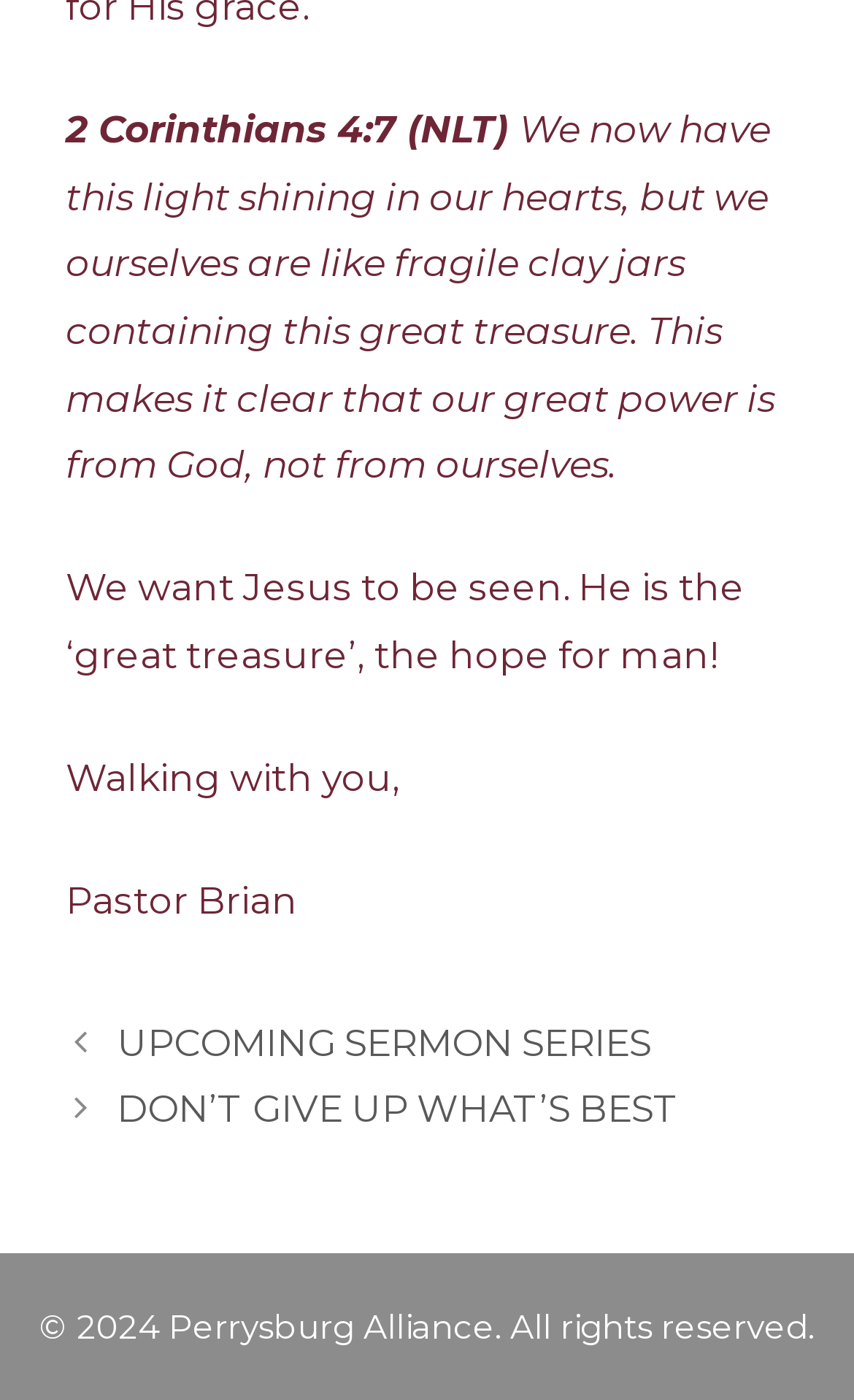What is the topic of the upcoming sermon series?
Ensure your answer is thorough and detailed.

The webpage mentions an 'UPCOMING SERMON SERIES' but does not provide the specific topic of the series.